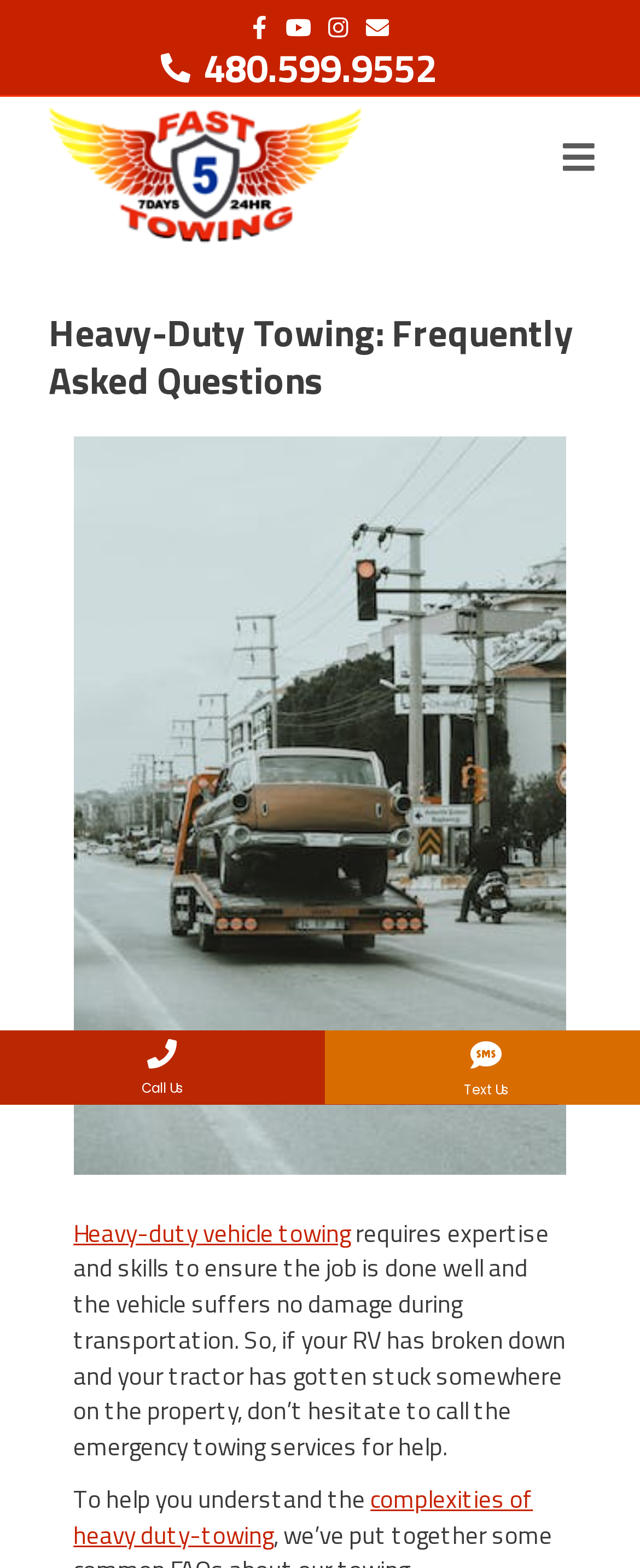What is the phone number to call for emergency towing services?
Based on the image, answer the question with as much detail as possible.

I found the phone number by looking at the link element with the text ' 480.599.9552' which is located at the top of the page, indicating it's a contact information.